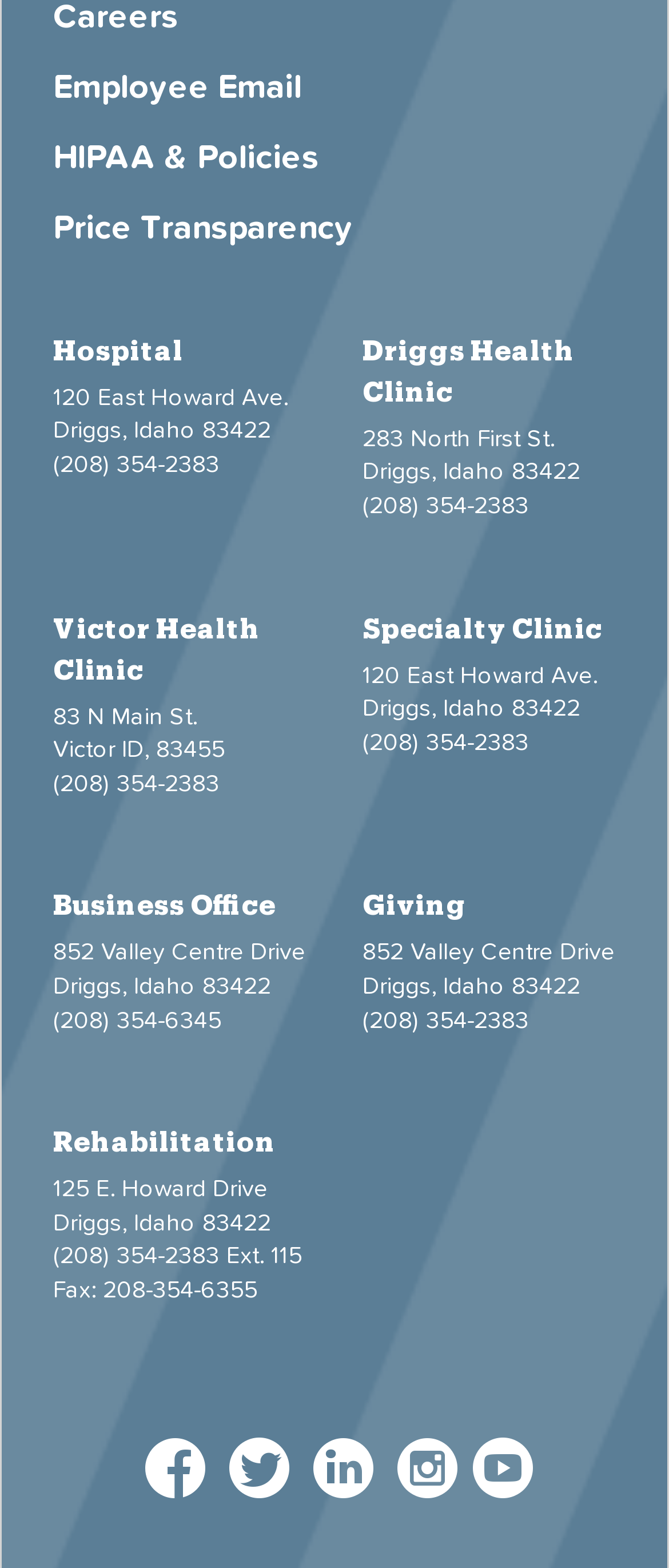Identify the bounding box coordinates of the section to be clicked to complete the task described by the following instruction: "Visit Hospital". The coordinates should be four float numbers between 0 and 1, formatted as [left, top, right, bottom].

[0.079, 0.213, 0.274, 0.226]